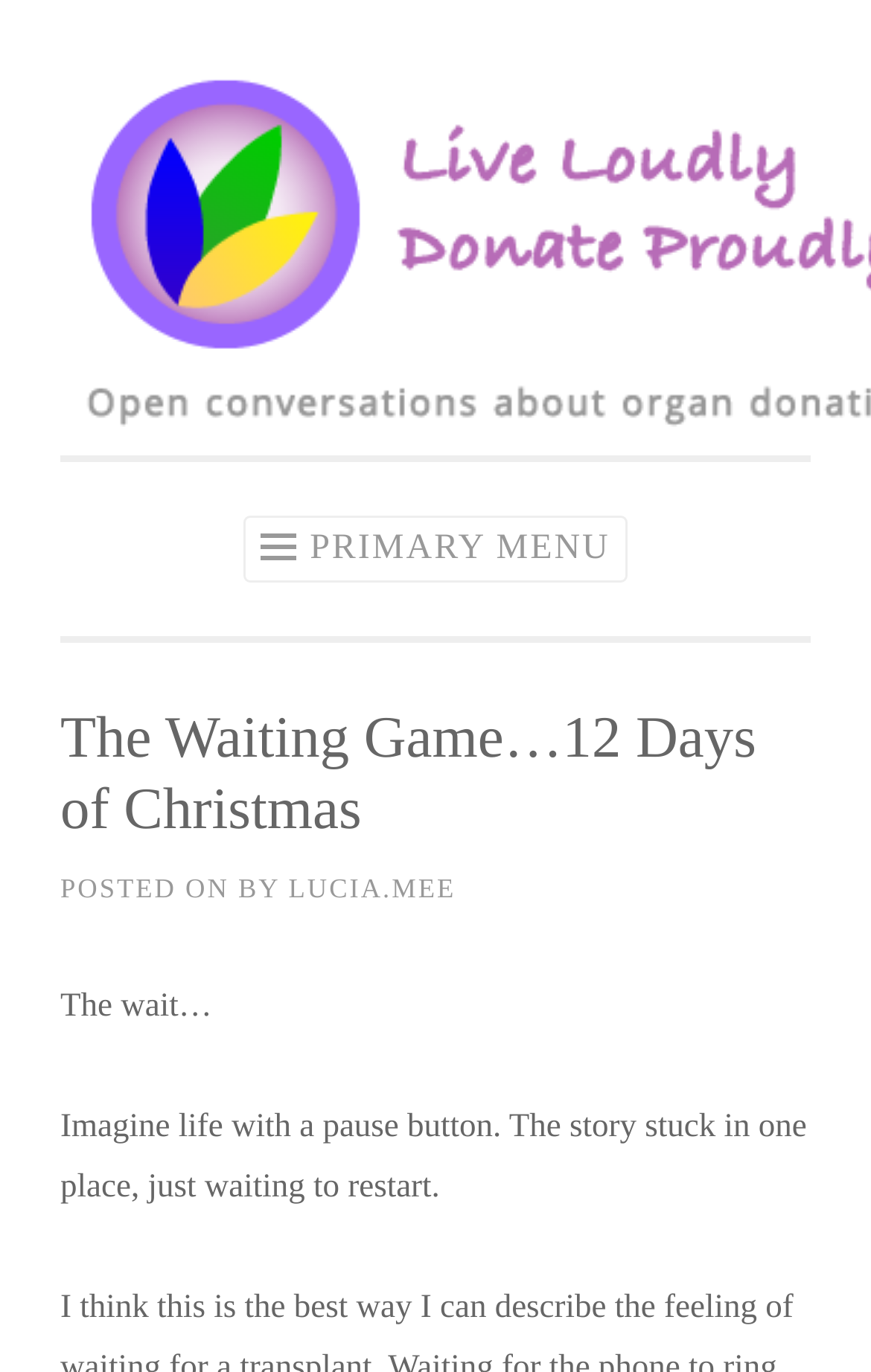What is the primary menu button icon?
Kindly offer a detailed explanation using the data available in the image.

The primary menu button has an icon represented by the Unicode character '', which is a common icon used for menus.